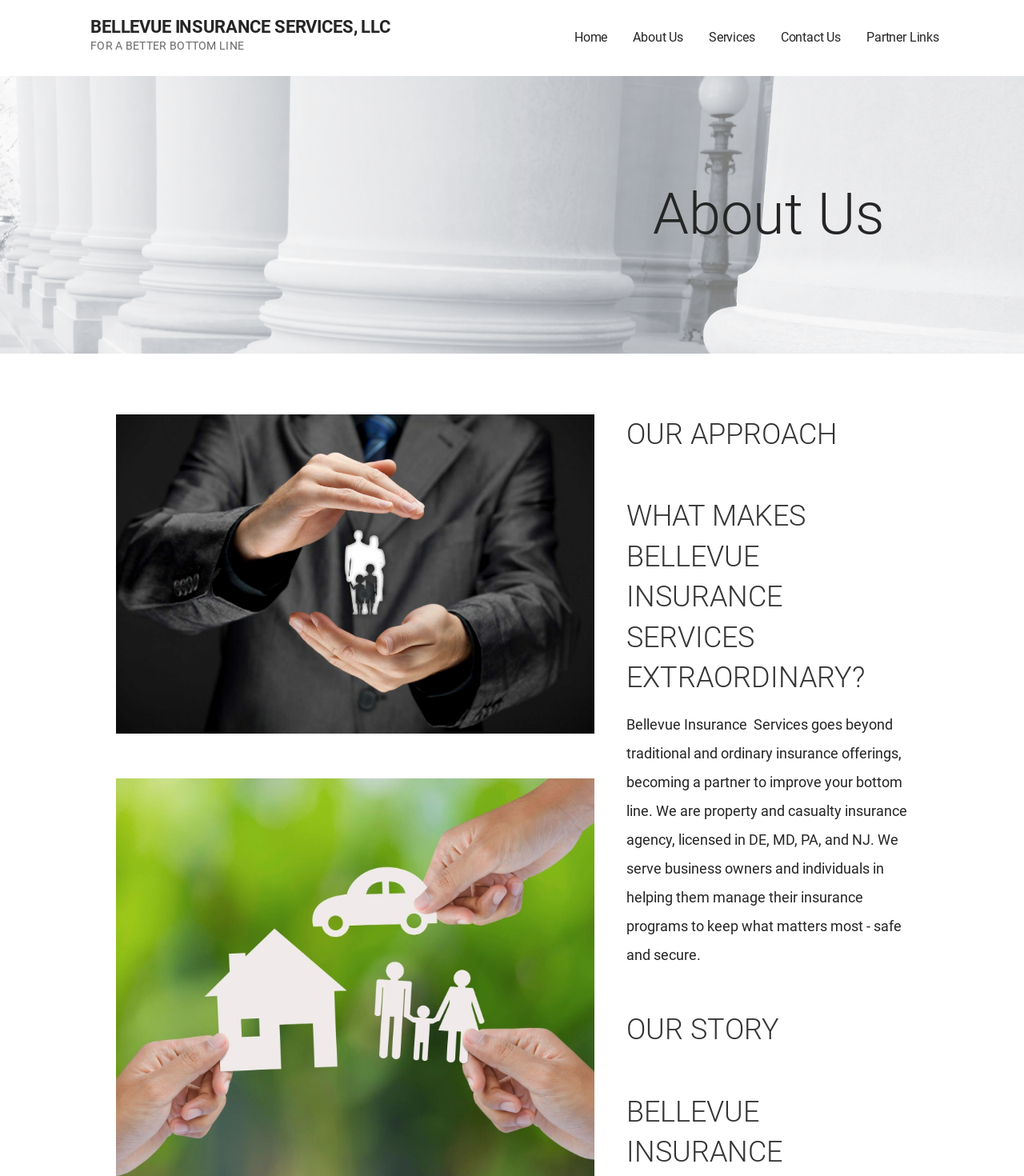Explain the webpage's layout and main content in detail.

The webpage is about Bellevue Insurance Services, LLC, with a prominent heading displaying the company name at the top. Below this heading, there is a tagline "FOR A BETTER BOTTOM LINE". 

On the top-right corner, there is a navigation menu consisting of five links: "Home", "About Us", "Services", "Contact Us", and "Partner Links". 

The main content of the page is divided into sections, starting with an "About Us" heading. This section features an image on the left side, taking up about half of the page's width. On the right side of the image, there are three subheadings: "OUR APPROACH", "WHAT MAKES BELLEVUE INSURANCE SERVICES EXTRAORDINARY?", and "OUR STORY". 

Below the image, there is a paragraph of text that describes the company's mission and services, stating that they are a property and casualty insurance agency licensed in several states, serving business owners and individuals to manage their insurance programs.